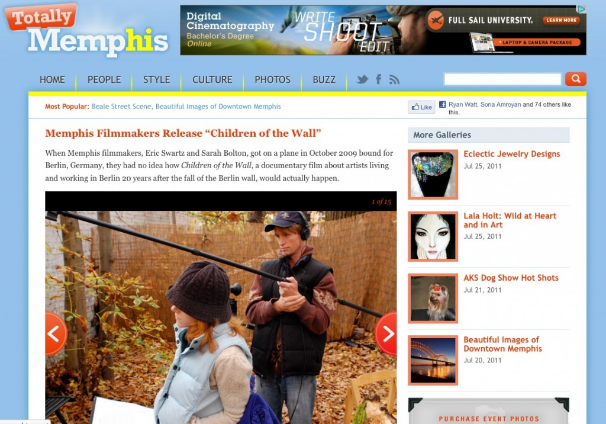Offer an in-depth description of the image shown.

The image captures a moment from the filming of "Children of the Wall," a documentary directed by Memphis filmmakers Eric Swartz and Sarah Bolton. Set in a wooded area, the scene shows Bolton (on the left) dressed in a cozy winter hat and a light blue jacket, engaged in thoughtful conversation while holding a recording device. Swartz (on the right), dressed in a dark jacket, is seen adjusting his microphone, indicative of the documentary process. Originally prompted by their interest in artists living in Berlin after the fall of the Berlin Wall, this film represents a heartfelt exploration of the impact of that historical event on individual lives. The broader blog context emphasizes the filmmakers' unexpected journey, realized through their passion for storytelling and artistic exploration.